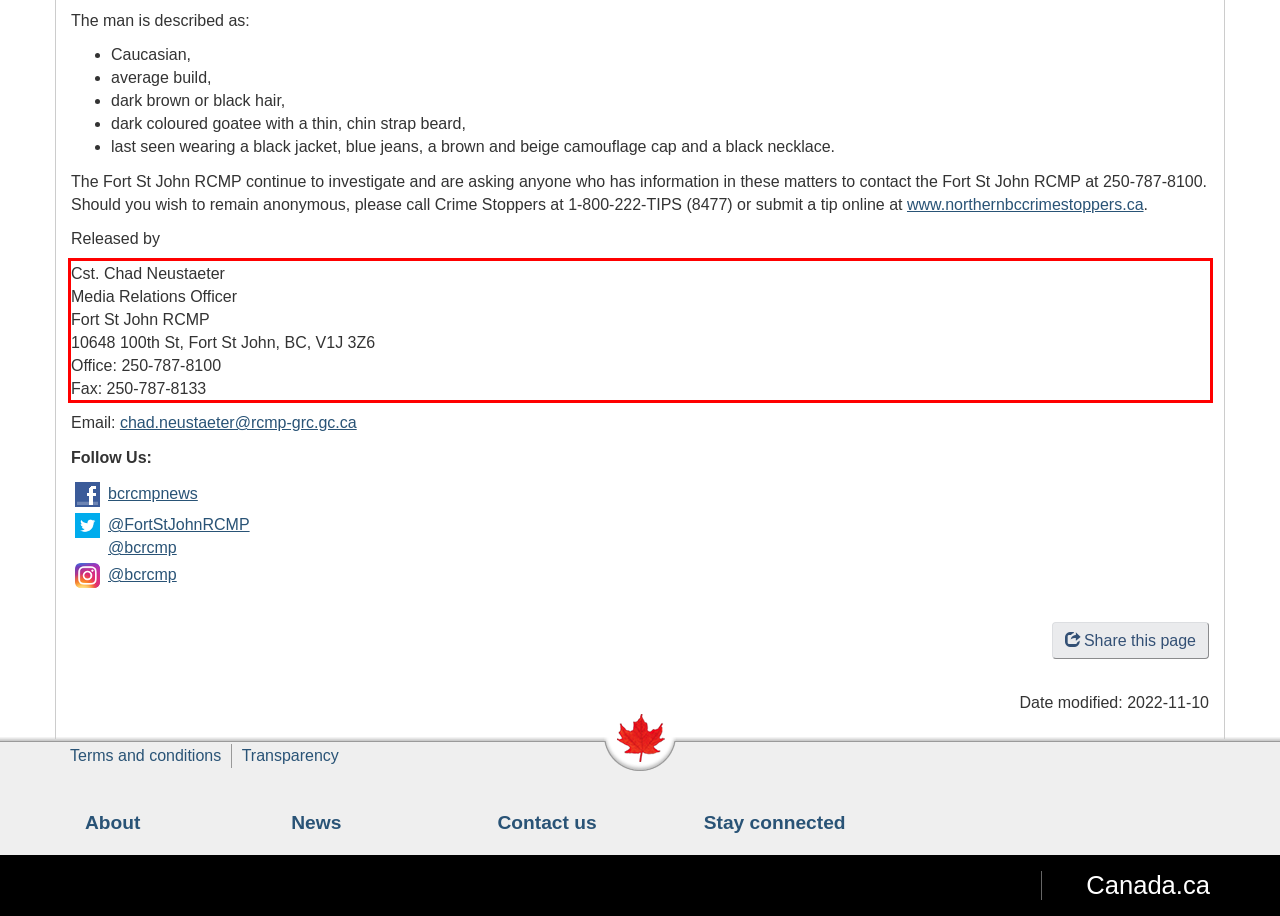You are provided with a screenshot of a webpage featuring a red rectangle bounding box. Extract the text content within this red bounding box using OCR.

Cst. Chad Neustaeter Media Relations Officer Fort St John RCMP 10648 100th St, Fort St John, BC, V1J 3Z6 Office: 250-787-8100 Fax: 250-787-8133